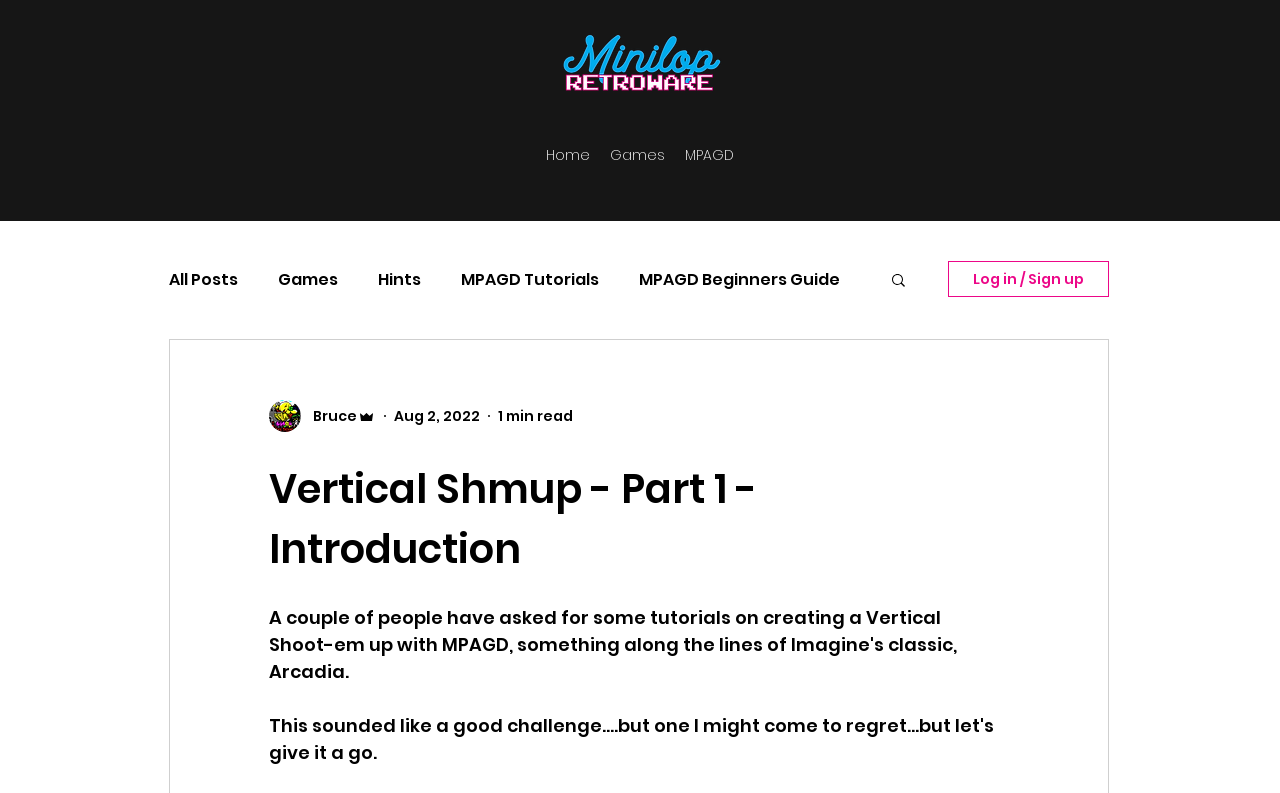How long does it take to read the current post? Using the information from the screenshot, answer with a single word or phrase.

1 min